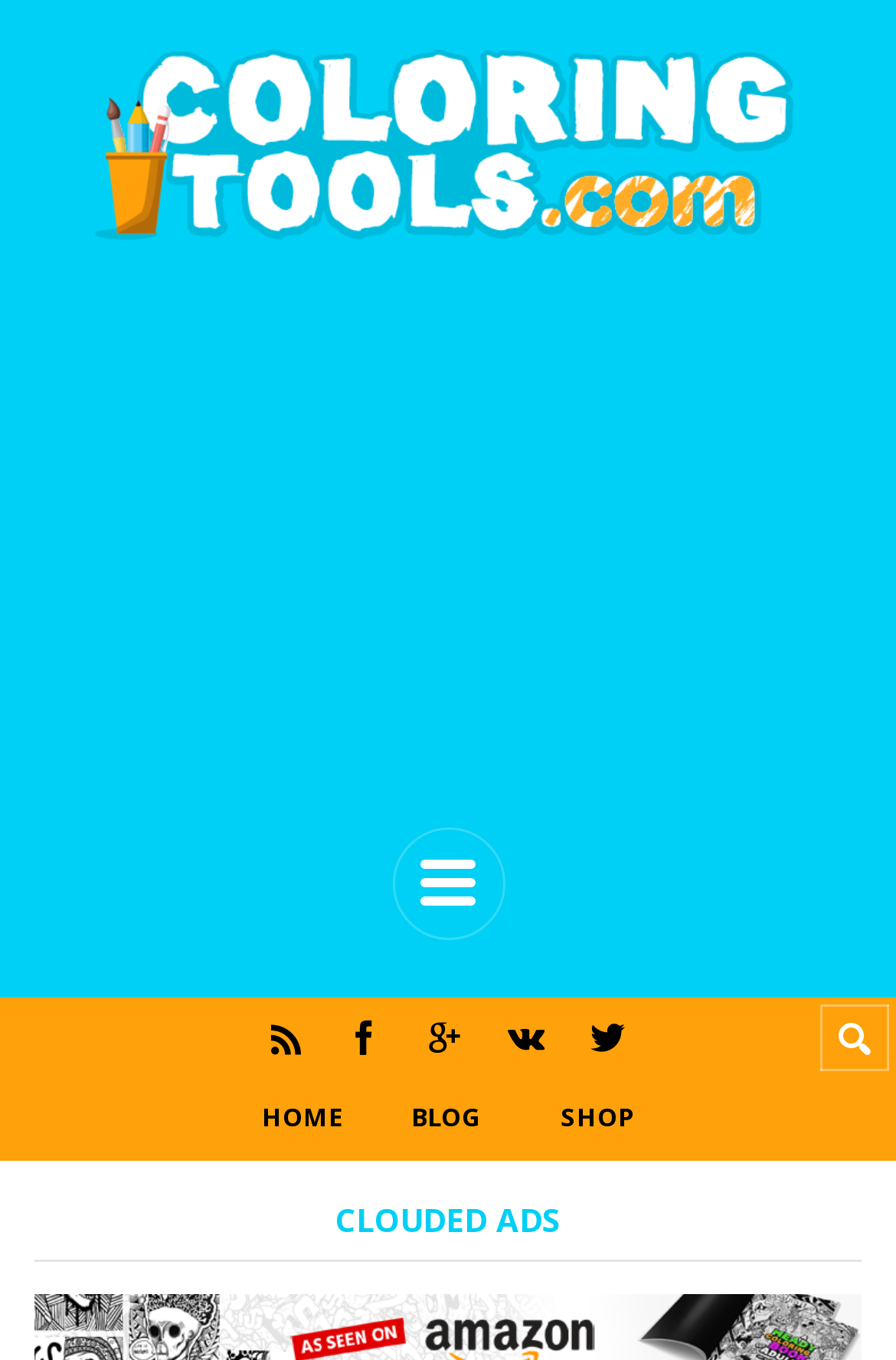Provide a brief response using a word or short phrase to this question:
What is the category of the product?

Sundial